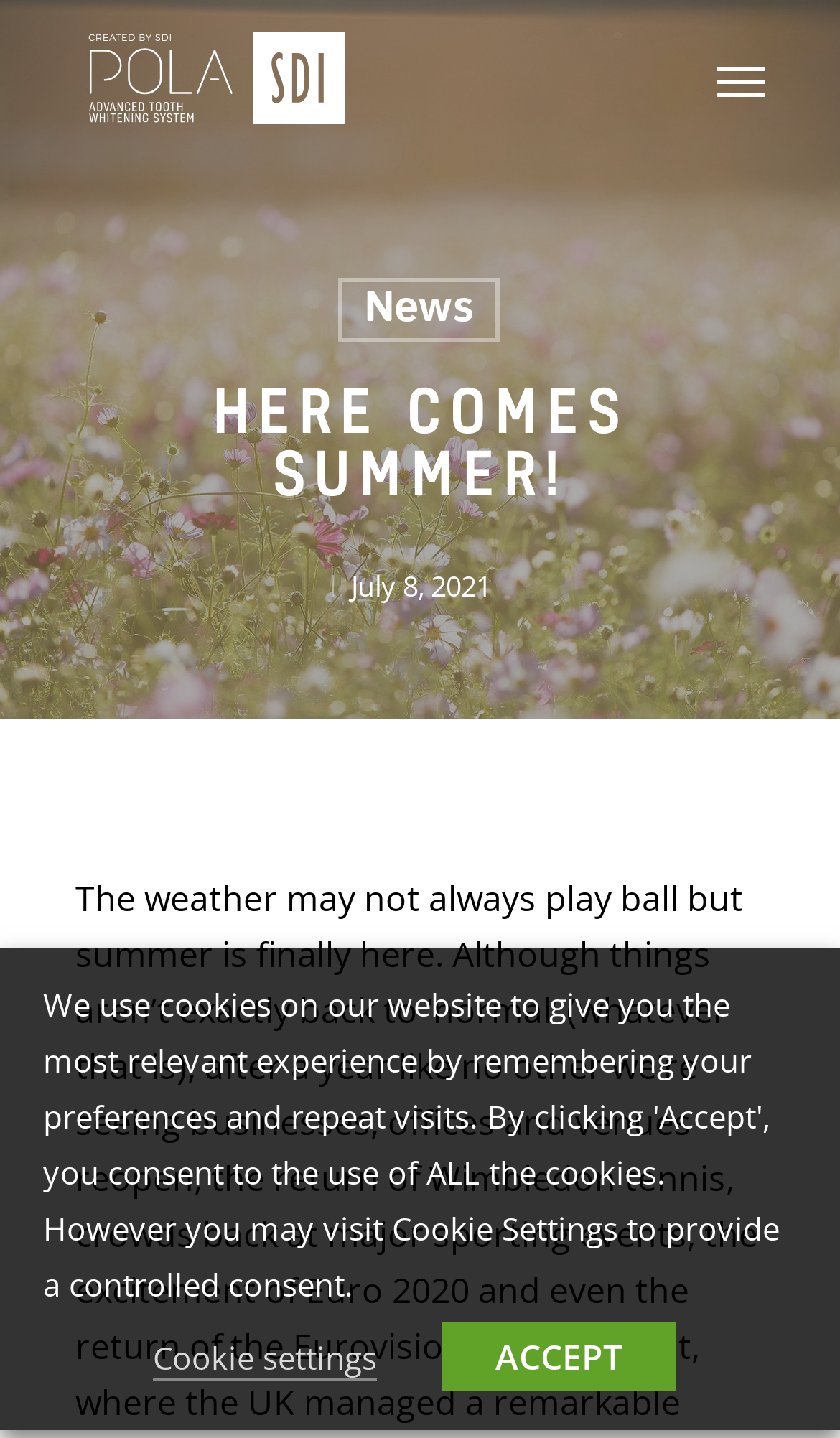Bounding box coordinates are specified in the format (top-left x, top-left y, bottom-right x, bottom-right y). All values are floating point numbers bounded between 0 and 1. Please provide the bounding box coordinate of the region this sentence describes: aria-label="Visit our Facebook Page."

None